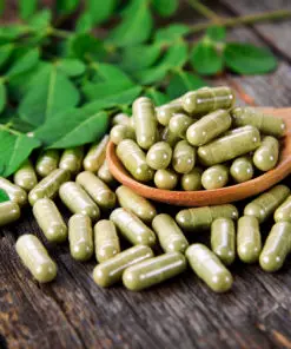What is the material of the spoon?
Based on the visual, give a brief answer using one word or a short phrase.

Wooden